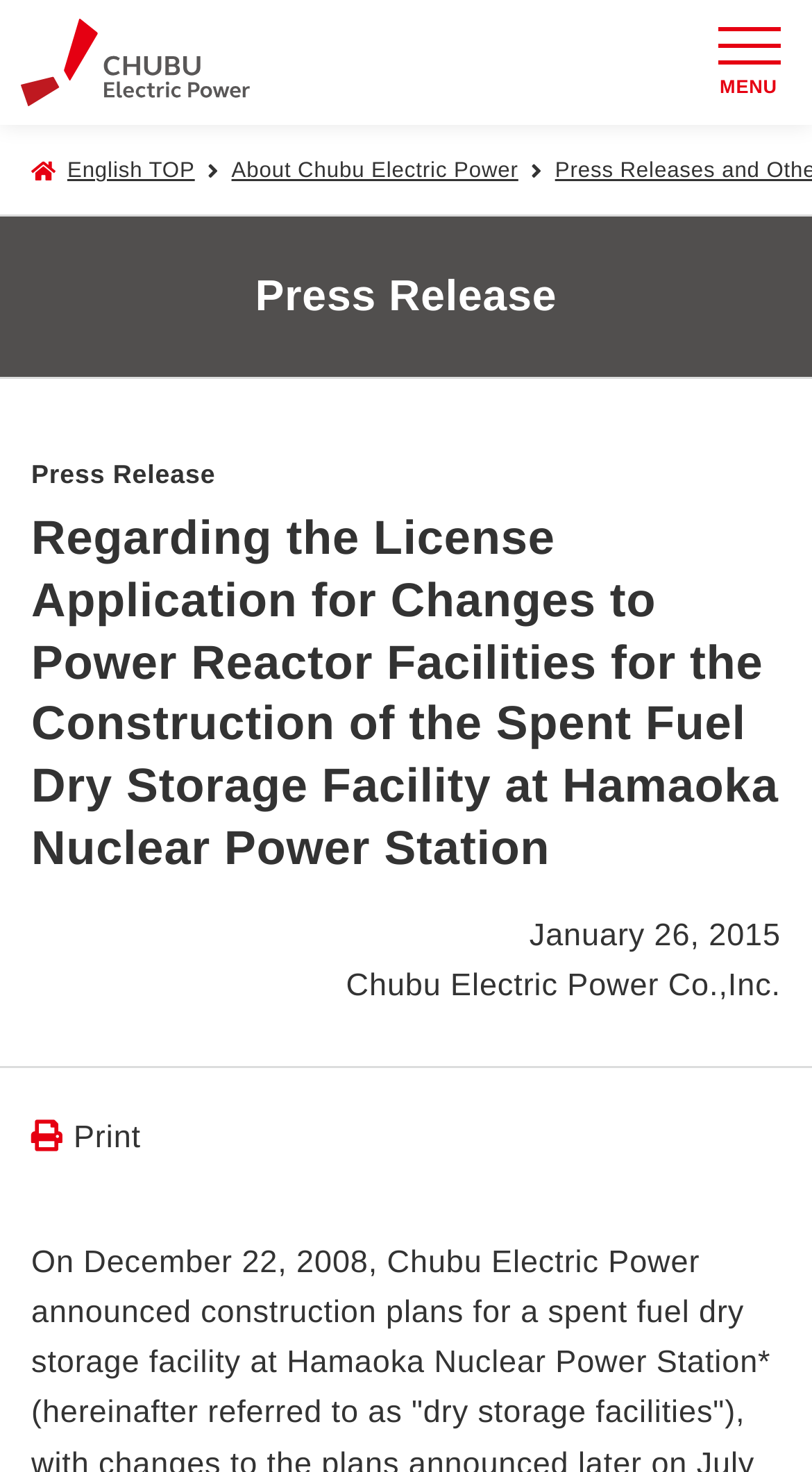What is the purpose of the link with a print icon?
Using the information from the image, answer the question thoroughly.

I found a link with a print icon () and inferred that its purpose is to print the current webpage. This is a common convention for print icons on webpages.